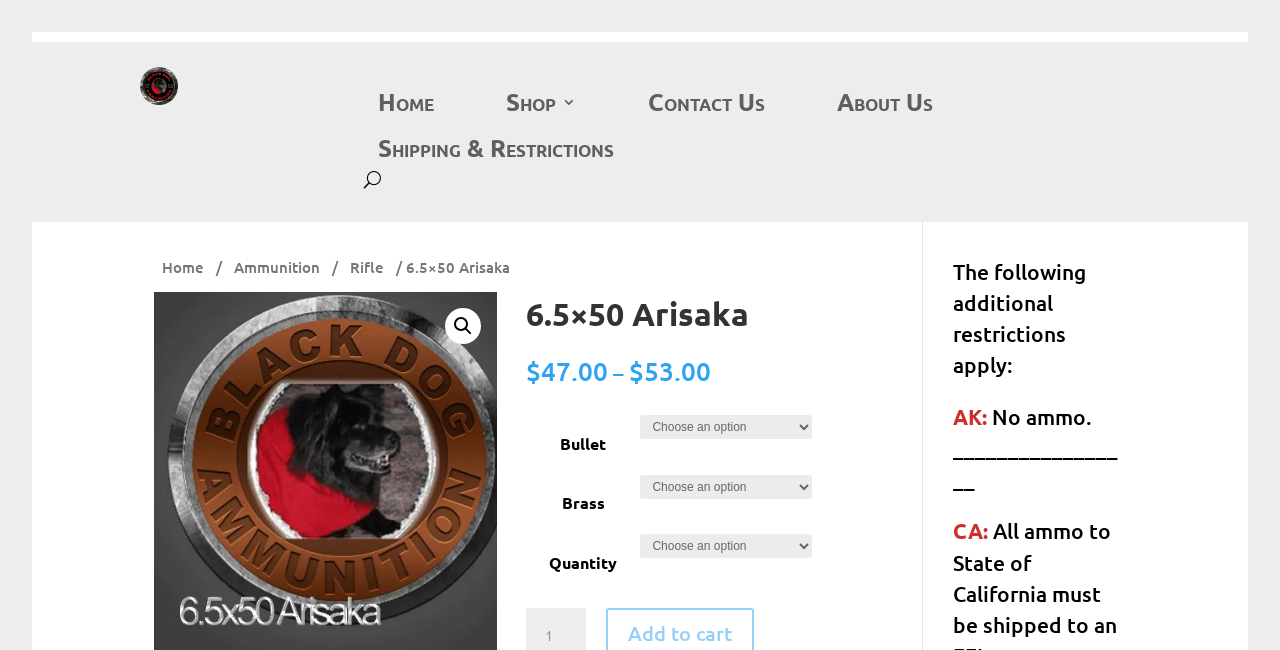Given the description "ABOUT", determine the bounding box of the corresponding UI element.

None